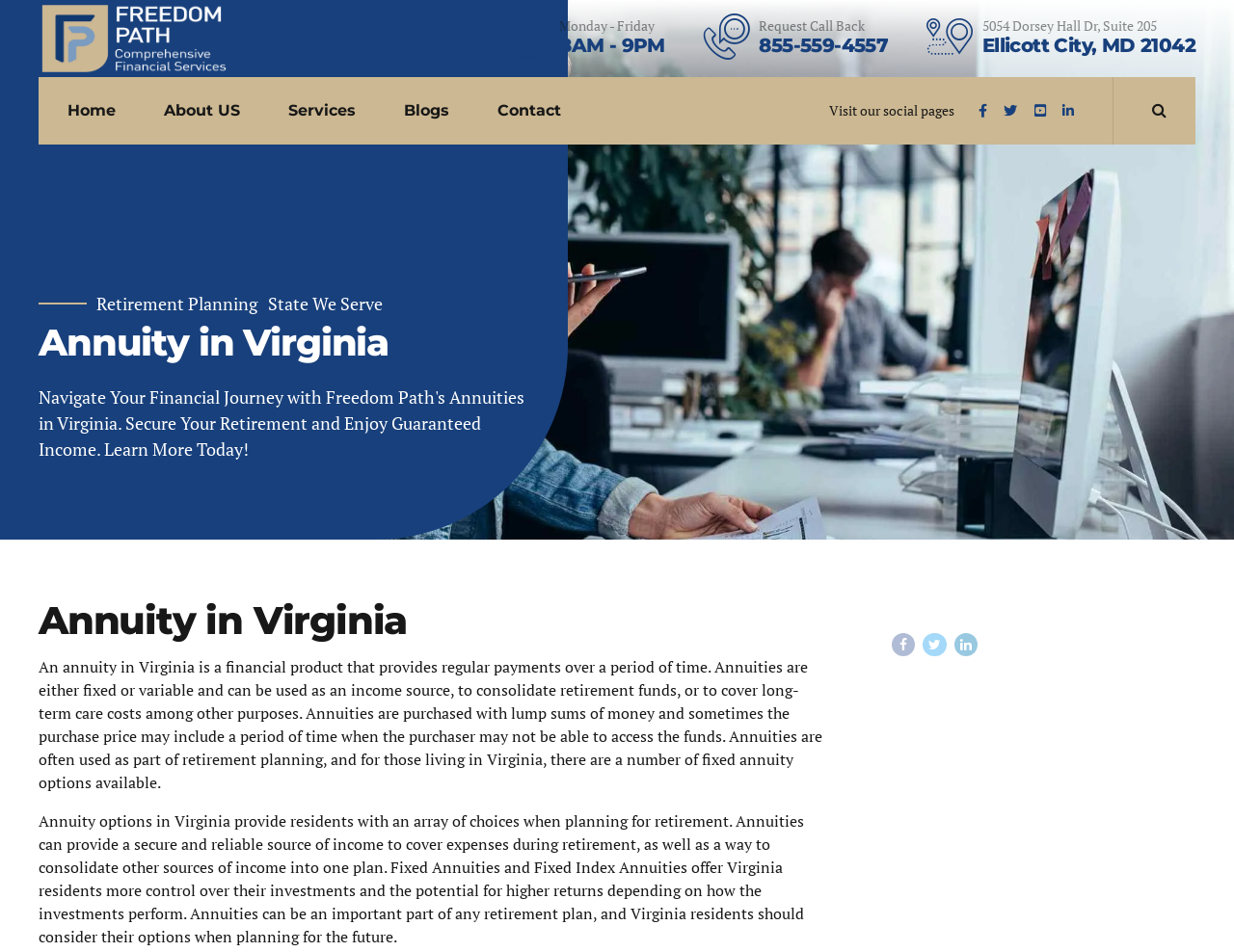Kindly determine the bounding box coordinates of the area that needs to be clicked to fulfill this instruction: "Click the 'Home' link".

[0.055, 0.081, 0.094, 0.152]